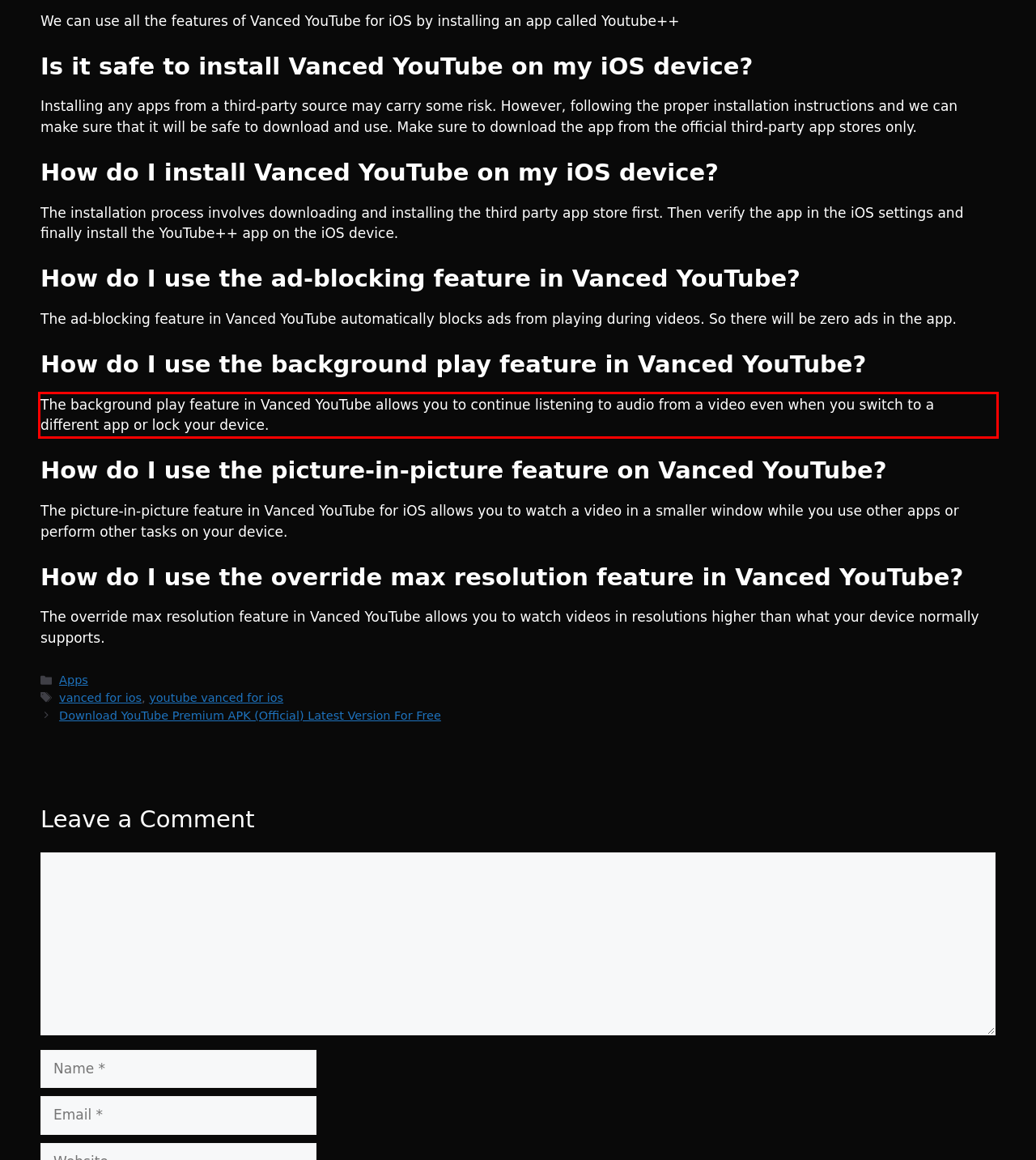Given the screenshot of a webpage, identify the red rectangle bounding box and recognize the text content inside it, generating the extracted text.

The background play feature in Vanced YouTube allows you to continue listening to audio from a video even when you switch to a different app or lock your device.